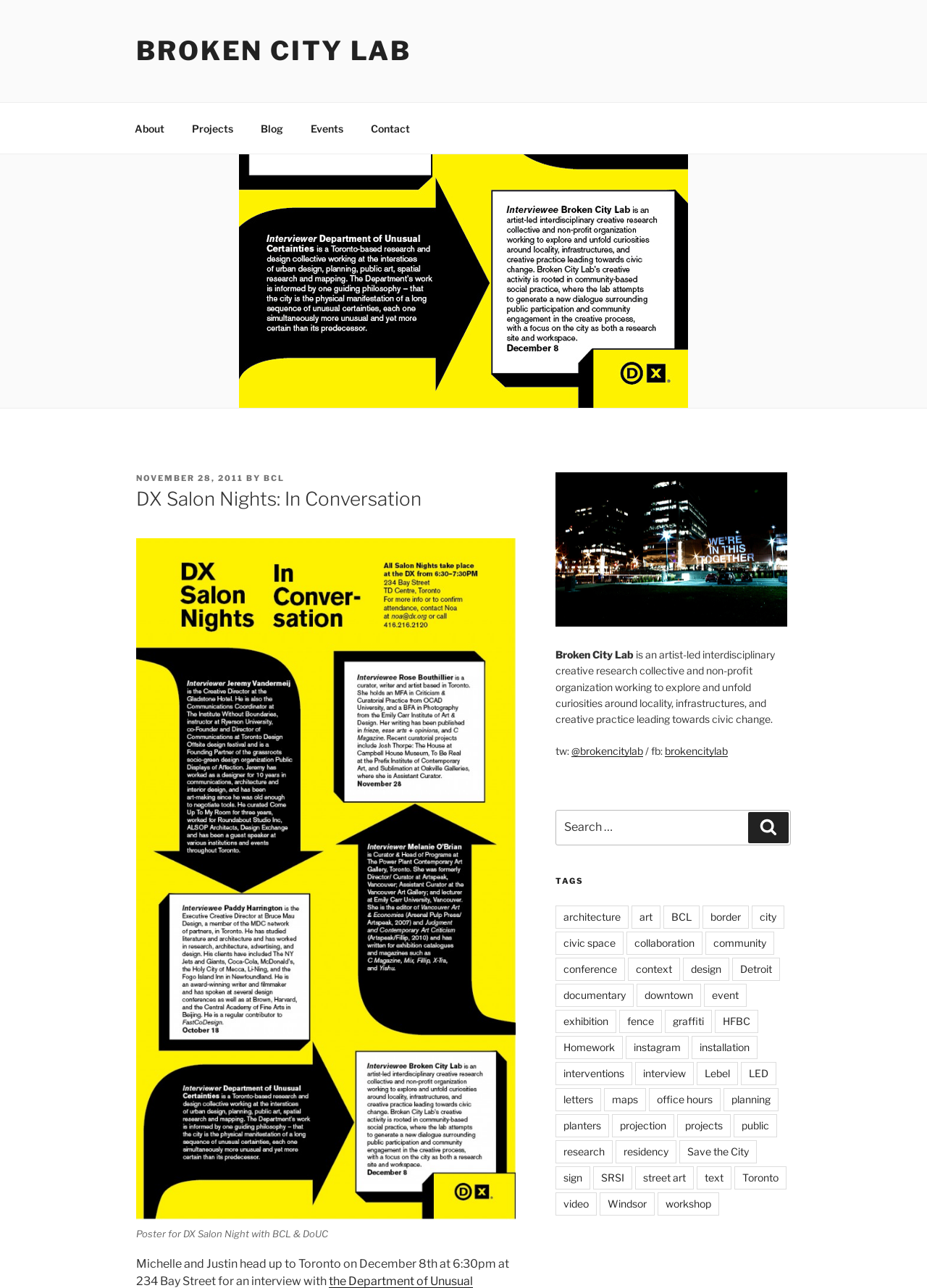Describe in detail what you see on the webpage.

The webpage is about DX Salon Nights: In Conversation, specifically featuring Broken City Lab. At the top, there is a navigation menu with links to "About", "Projects", "Blog", "Events", and "Contact". Below the navigation menu, there is a header section with a link to "BROKEN CITY LAB" and a timestamp "NOVEMBER 28, 2011". 

The main content area features a heading "DX Salon Nights: In Conversation" followed by a figure with an image and a caption "Poster for DX Salon Night with BCL & DoUC". 

On the right side of the page, there is a sidebar with a heading "Broken City Lab" and a brief description of the organization. Below the description, there are social media links to Twitter and Facebook. A search bar is located below the social media links, allowing users to search for specific content. 

Further down the sidebar, there is a list of tags, including "architecture", "art", "BCL", and many others, which are likely related to the content of the webpage.